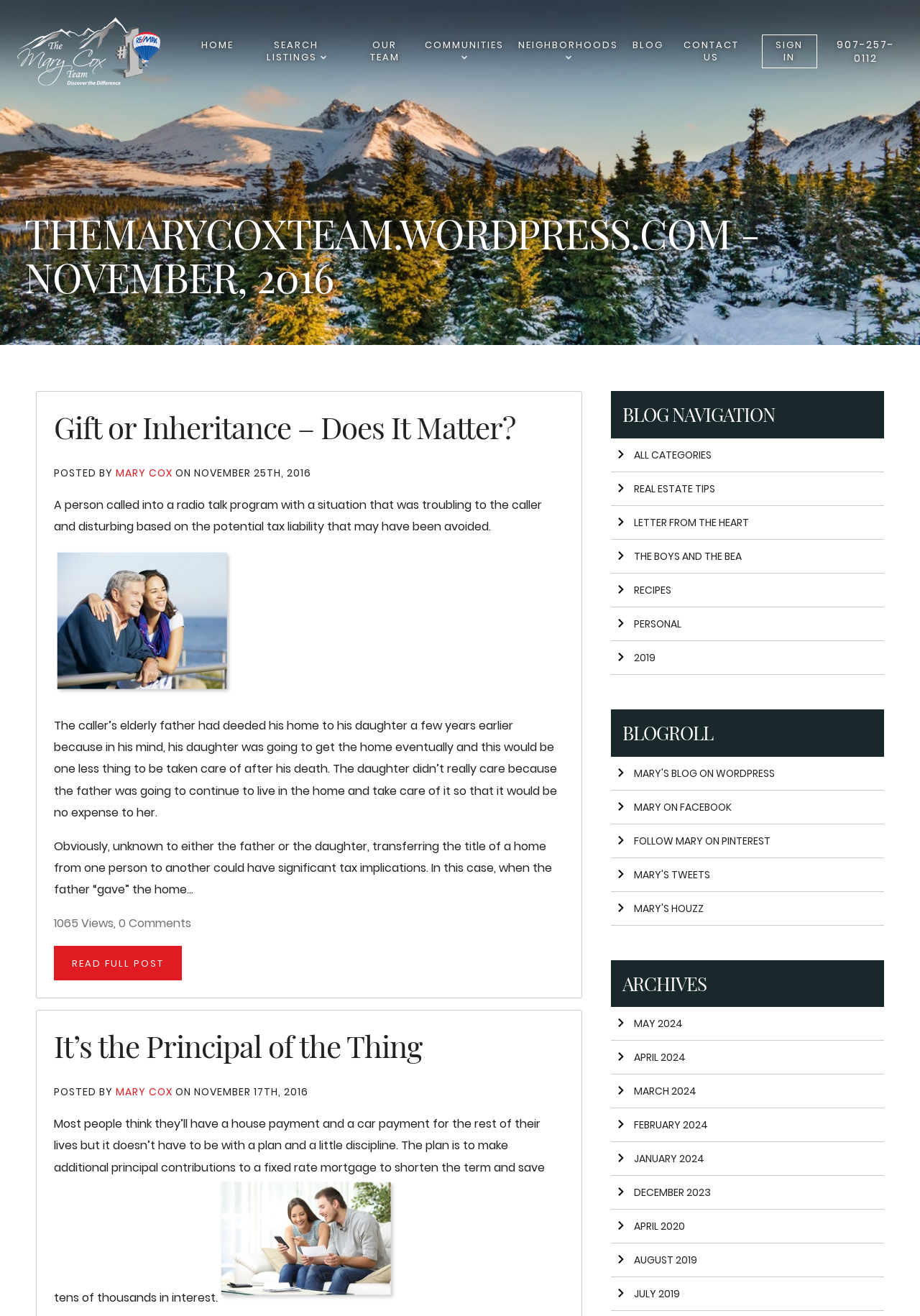Using the description "Arrow right Real Estate Tips", locate and provide the bounding box of the UI element.

[0.664, 0.359, 0.961, 0.384]